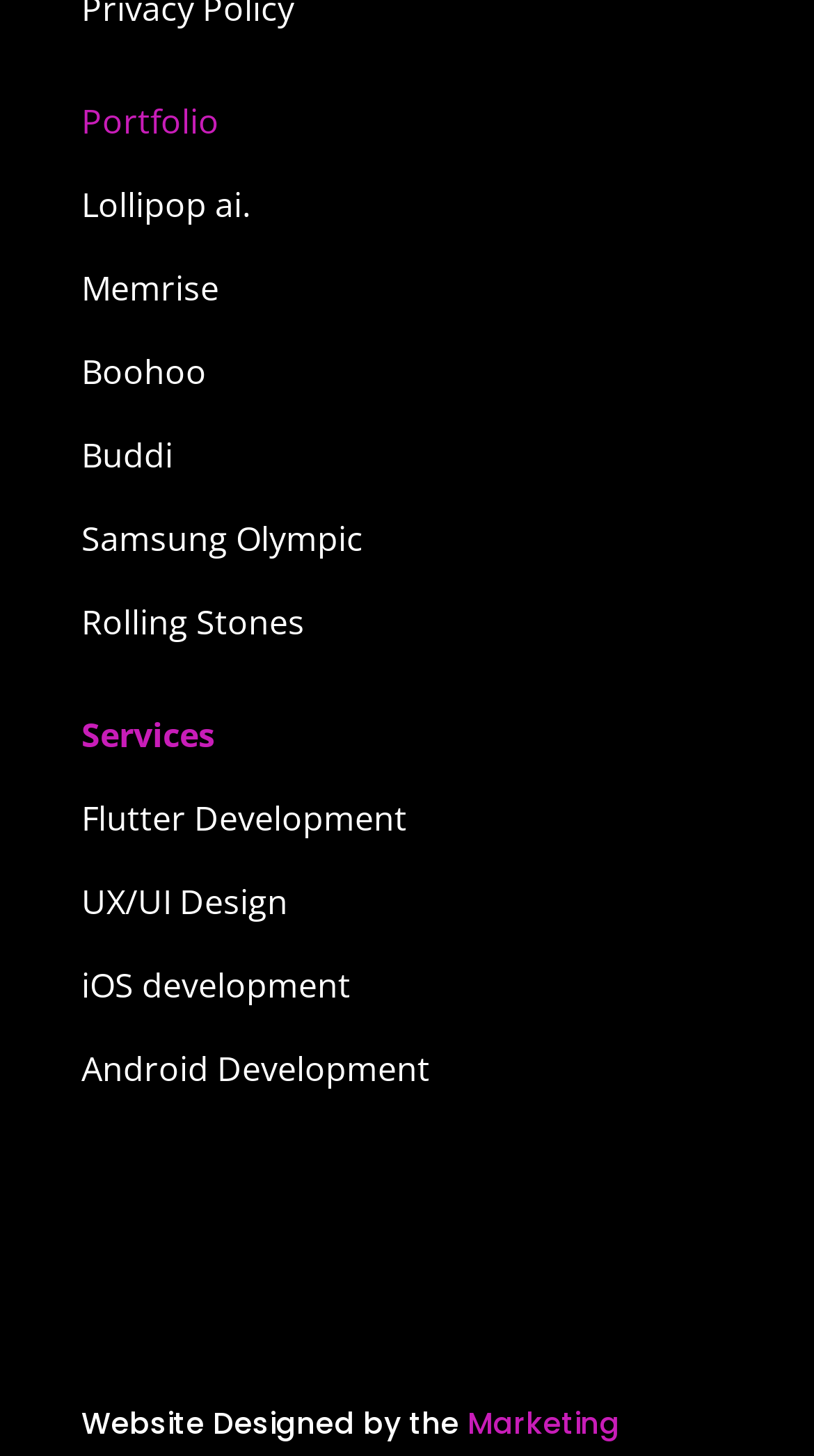Please mark the bounding box coordinates of the area that should be clicked to carry out the instruction: "read about Clock History".

None